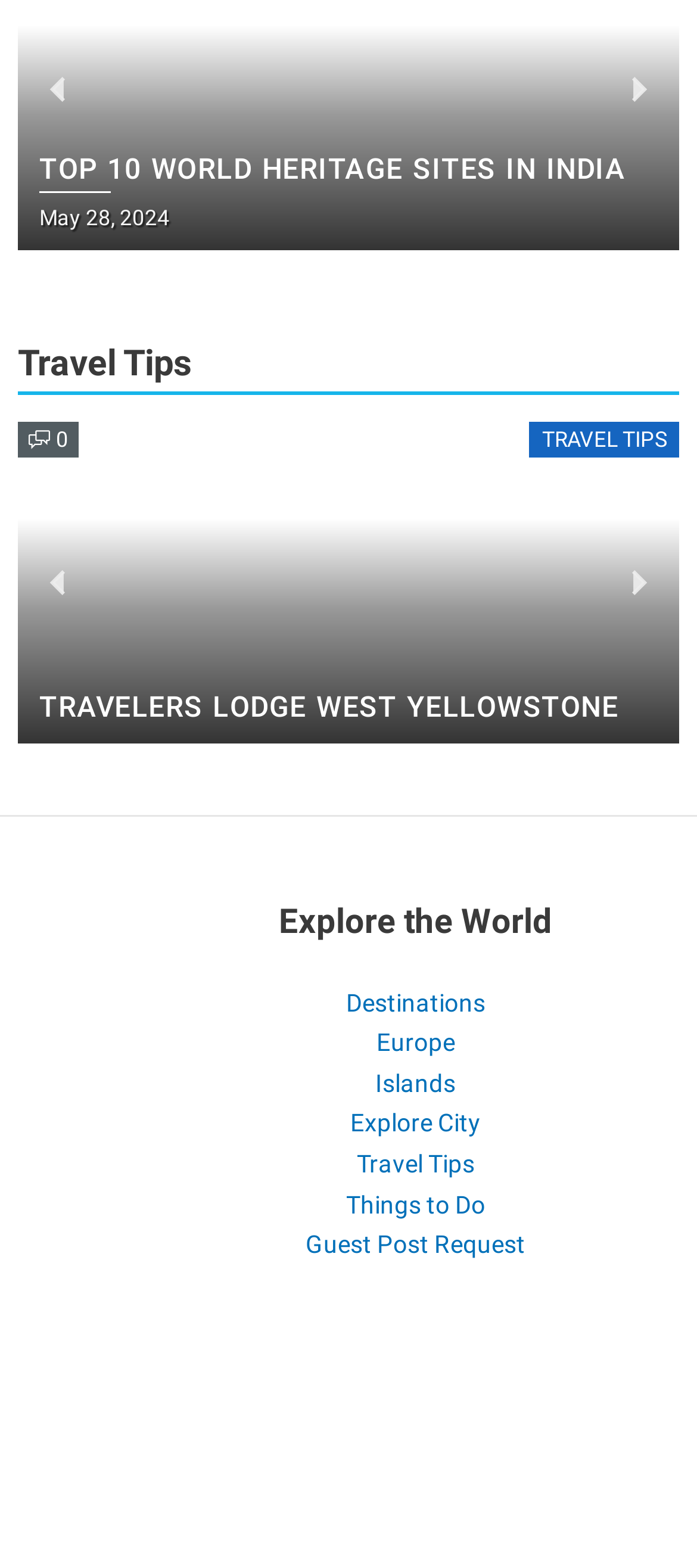Find the bounding box coordinates for the area that should be clicked to accomplish the instruction: "Go to the 'Next' page".

[0.882, 0.032, 0.928, 0.143]